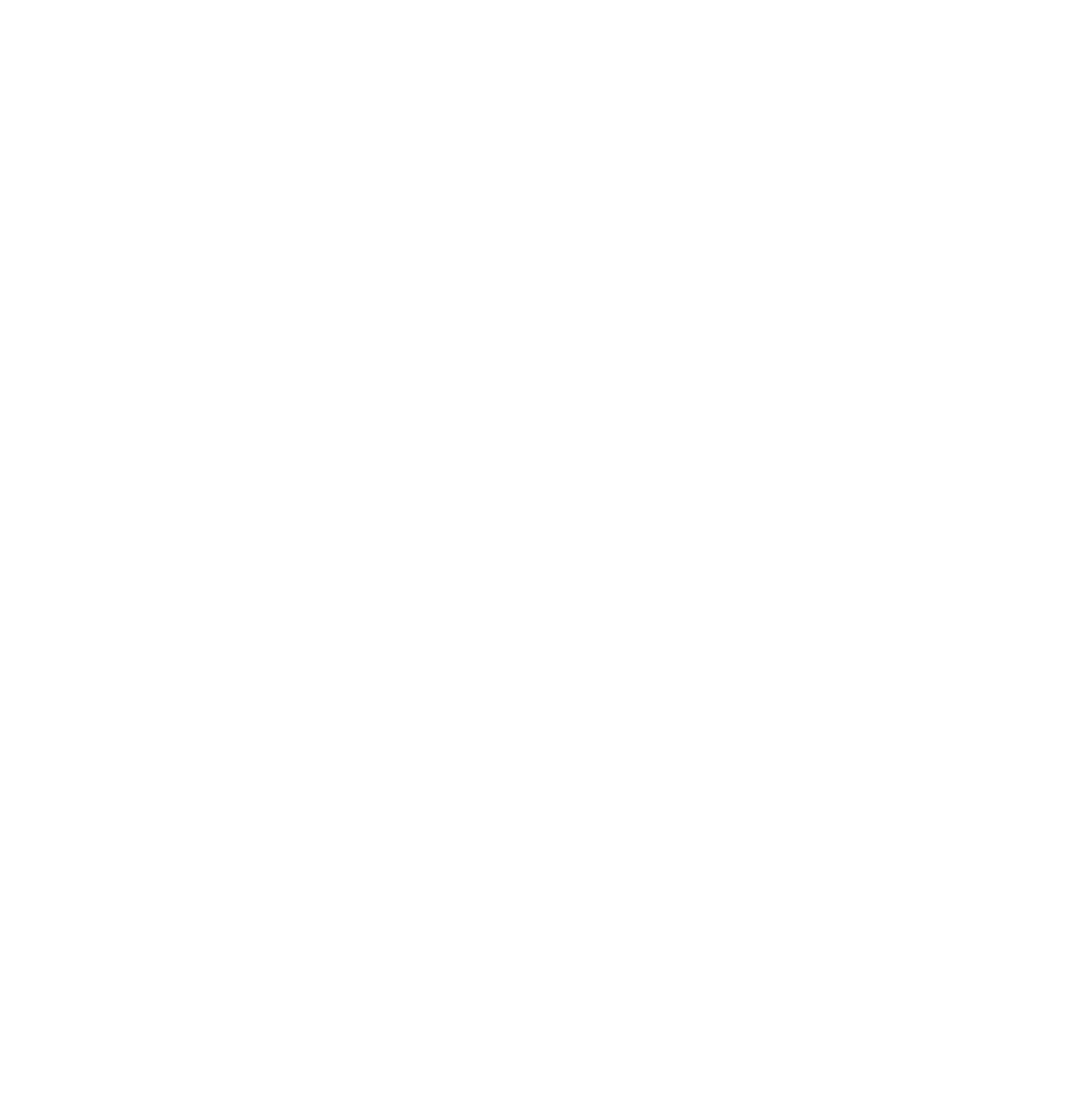Determine the bounding box coordinates for the element that should be clicked to follow this instruction: "Visit the '11 Plants Not To Grow Under A Sycamore Tree' article". The coordinates should be given as four float numbers between 0 and 1, in the format [left, top, right, bottom].

[0.062, 0.147, 0.191, 0.211]